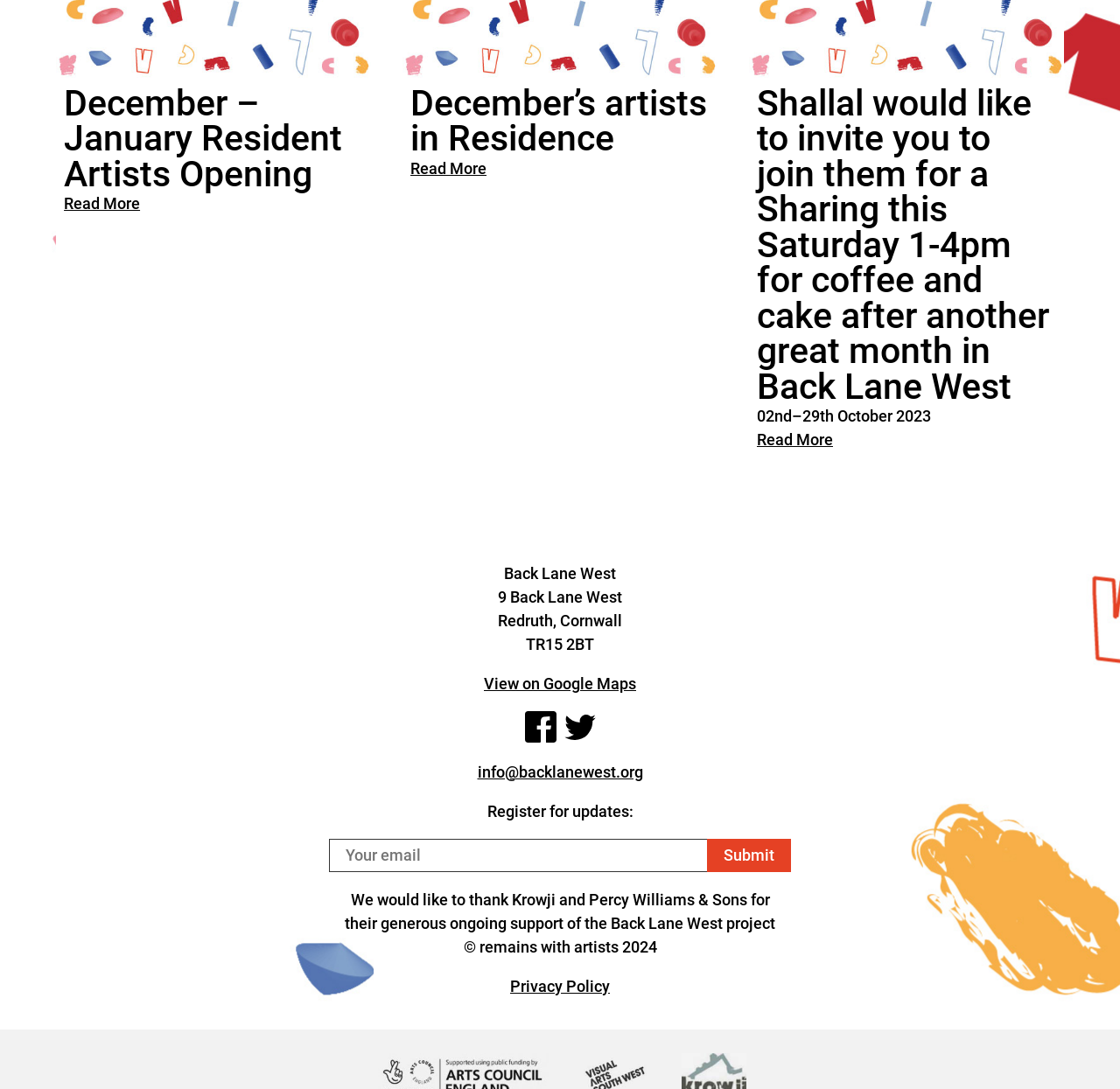Can you specify the bounding box coordinates of the area that needs to be clicked to fulfill the following instruction: "Read about Shallal's event this Saturday"?

[0.676, 0.396, 0.744, 0.412]